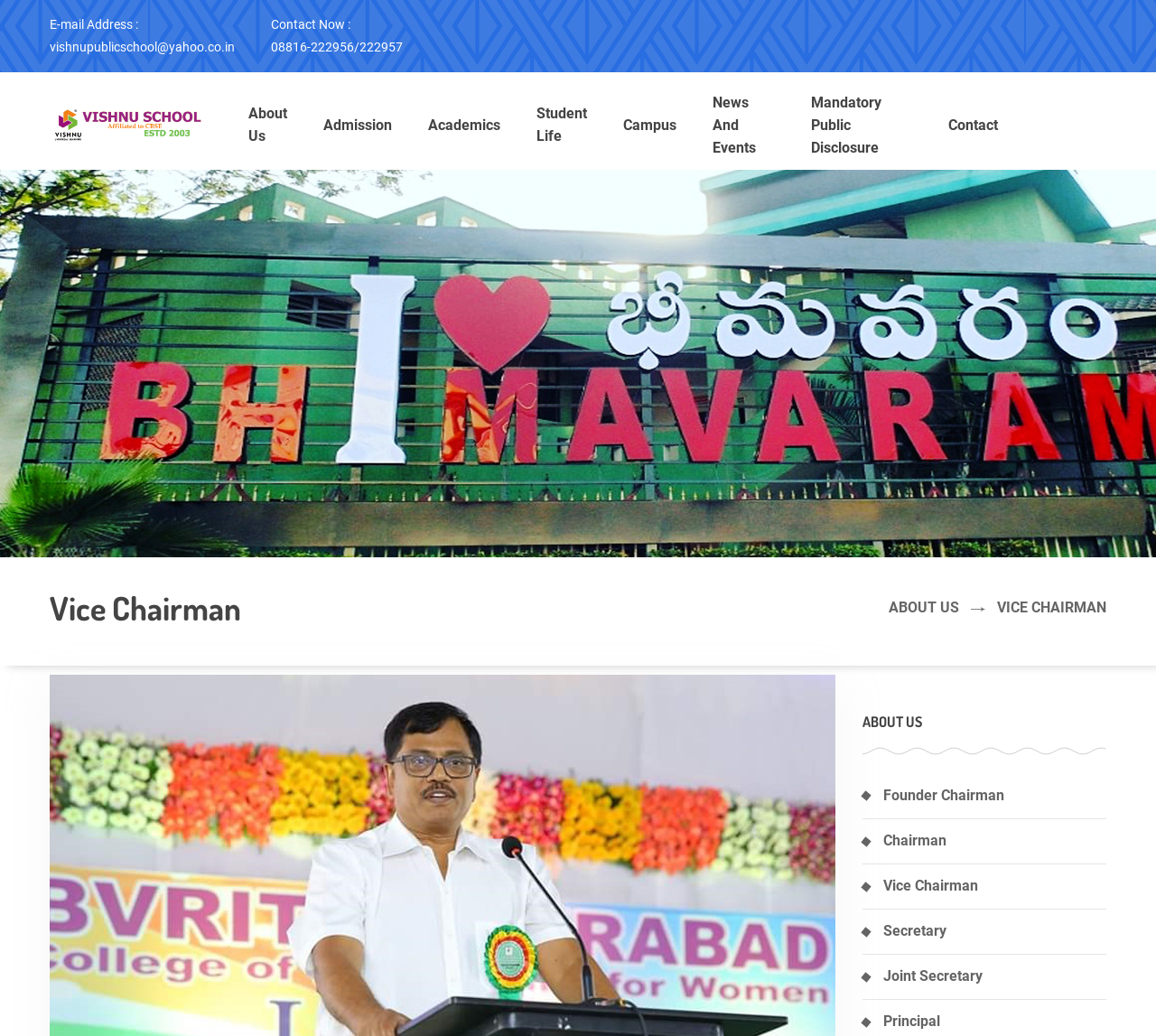Create a detailed summary of all the visual and textual information on the webpage.

The webpage is about Vishnu School, with a prominent logo image at the top left corner. Below the logo, there are two columns of text. On the left, there is an "E-mail Address" label followed by the email address "vishnupublicschool@yahoo.co.in". On the right, there is a "Contact Now" label followed by two phone numbers "08816-222956/222957".

Above the center of the page, there is a horizontal navigation menu with 8 links: "About Us", "Admission", "Academics", "Student Life", "Campus", "News And Events", "Mandatory Public Disclosure", and "Contact". These links are evenly spaced and take up most of the width of the page.

Below the navigation menu, there is a section with a heading "Vice Chairman" at the top left. To the right of the heading, there is a link "ABOUT US" and an image separator. Below the separator, there is a static text "VICE CHAIRMAN".

Further down the page, there is another section with a heading "ABOUT US" at the top. Below the heading, there are 5 links: "Founder Chairman", "Chairman", "Vice Chairman", "Secretary", and "Joint Secretary". These links are stacked vertically and take up about a quarter of the page width.